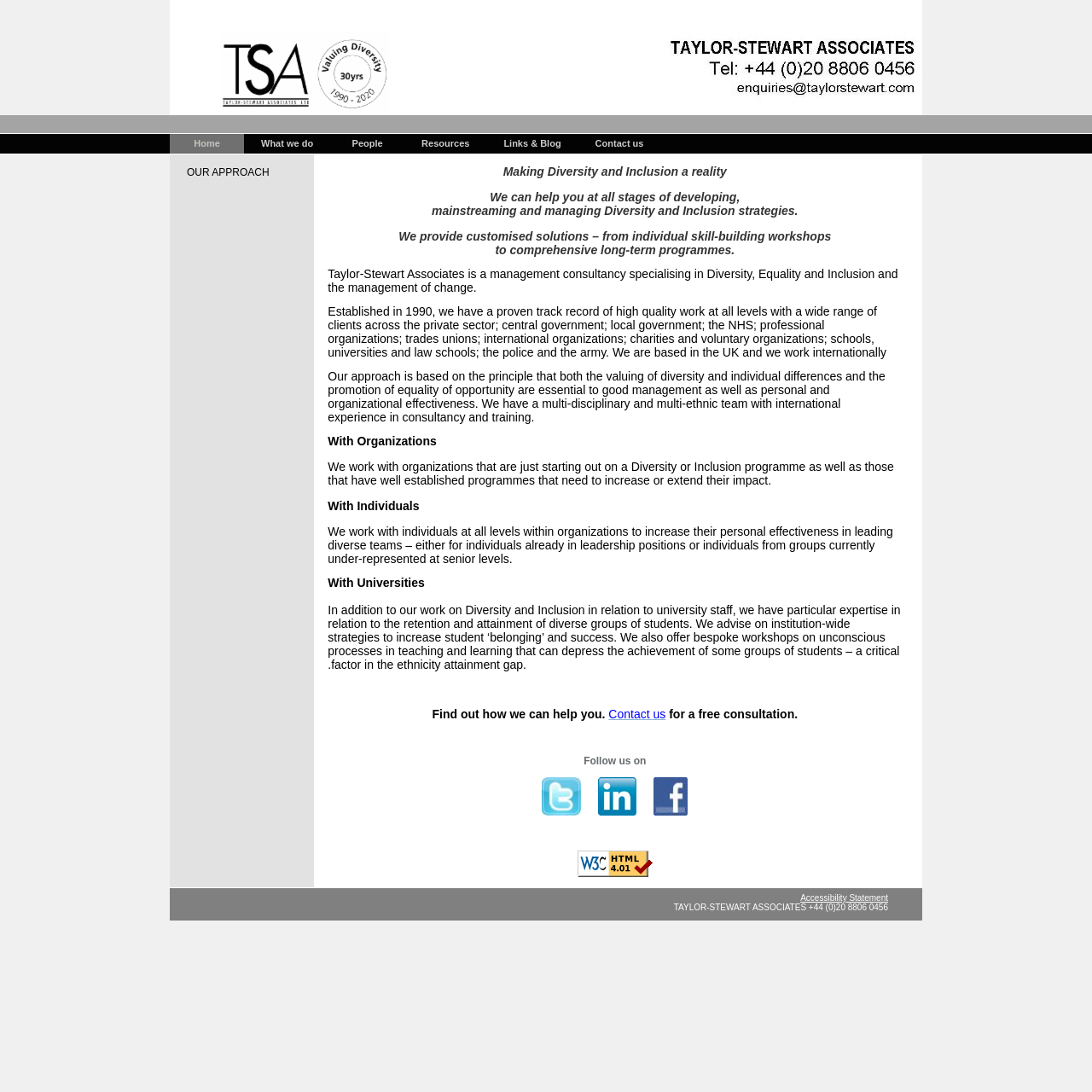What social media platforms do they have?
Please provide a comprehensive answer based on the details in the screenshot.

I inferred this by looking at the links and images at the bottom of the webpage, which include 'TSA on Twitter', 'TSA on Linked in', and 'TSA on Facebook'.